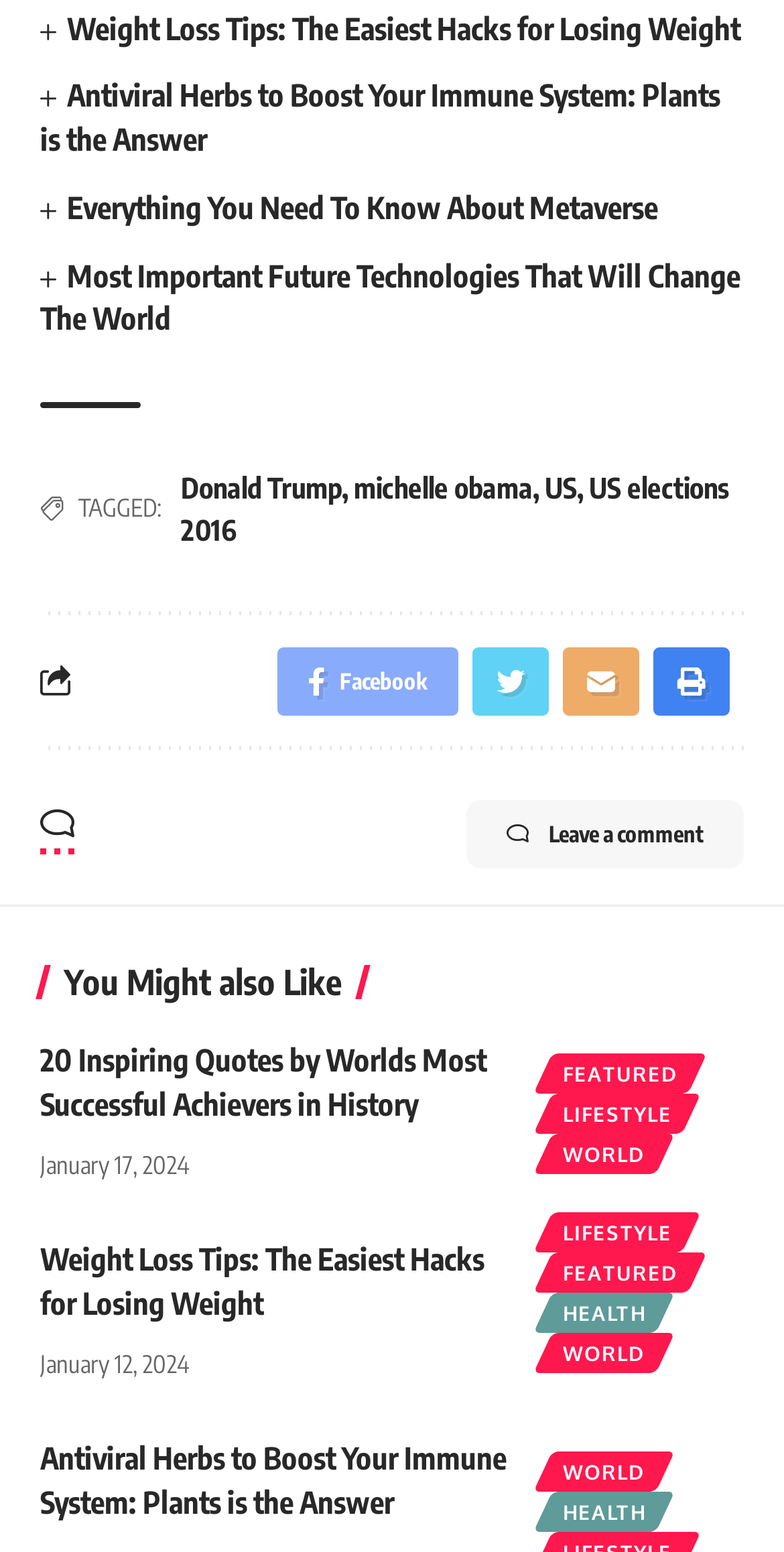Can you specify the bounding box coordinates of the area that needs to be clicked to fulfill the following instruction: "Check the post dated January 17, 2024"?

[0.051, 0.742, 0.241, 0.761]